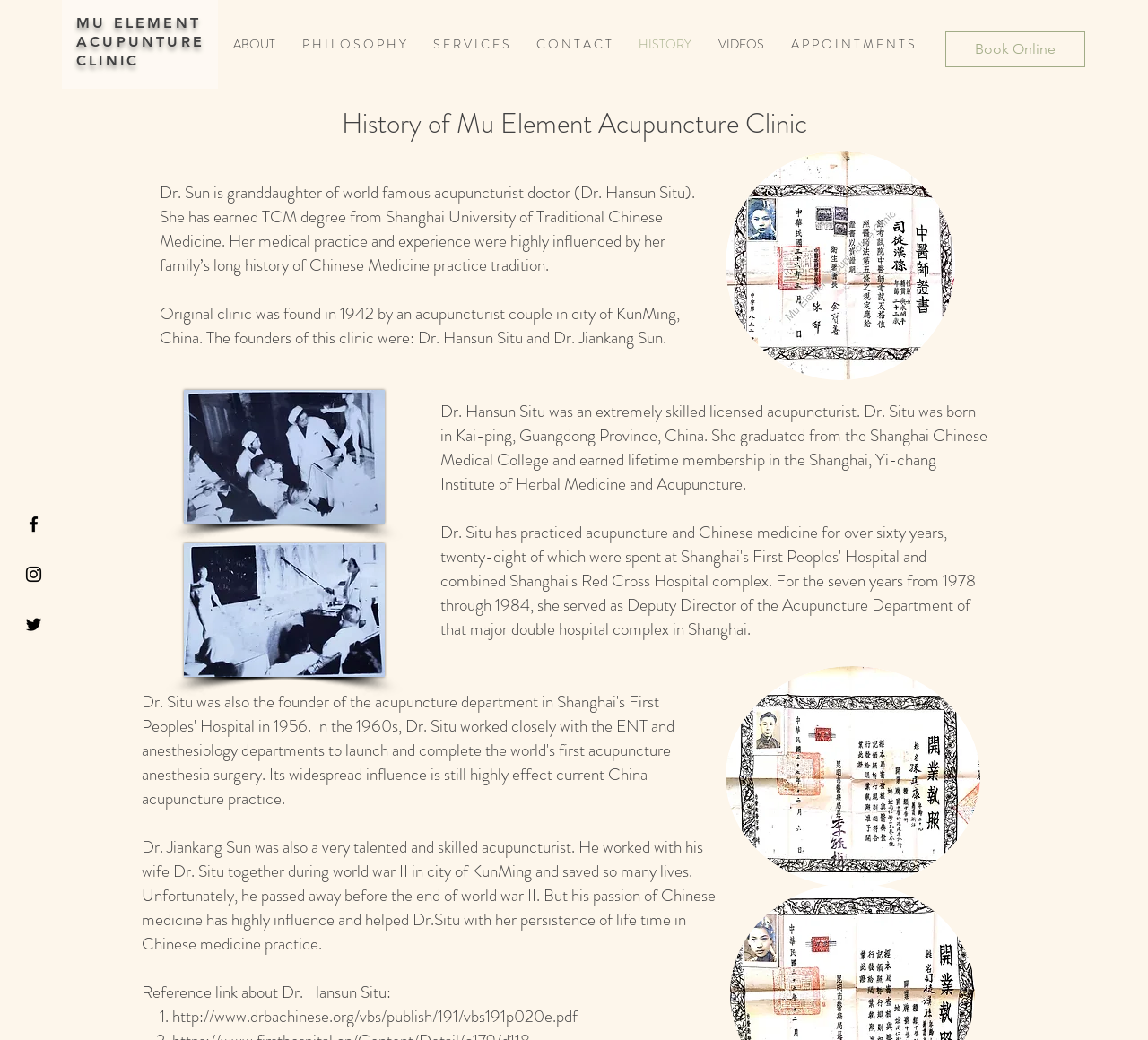Pinpoint the bounding box coordinates of the element that must be clicked to accomplish the following instruction: "Check the 'HISTORY' of Mu Element Acupuncture Clinic". The coordinates should be in the format of four float numbers between 0 and 1, i.e., [left, top, right, bottom].

[0.545, 0.034, 0.614, 0.051]